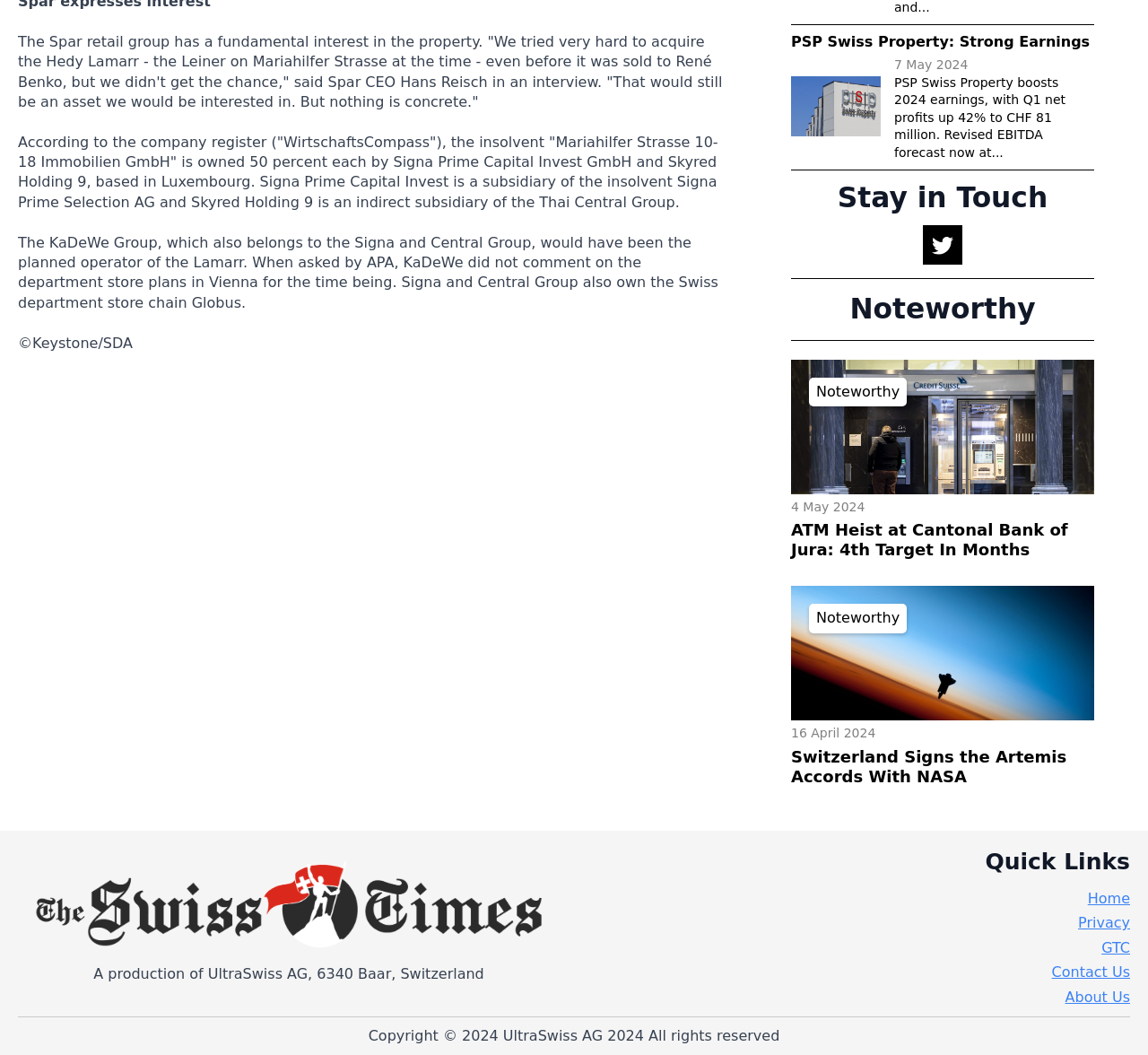Can you determine the bounding box coordinates of the area that needs to be clicked to fulfill the following instruction: "Read the 'PSP Swiss Property: Strong Earnings' news"?

[0.689, 0.031, 0.949, 0.047]